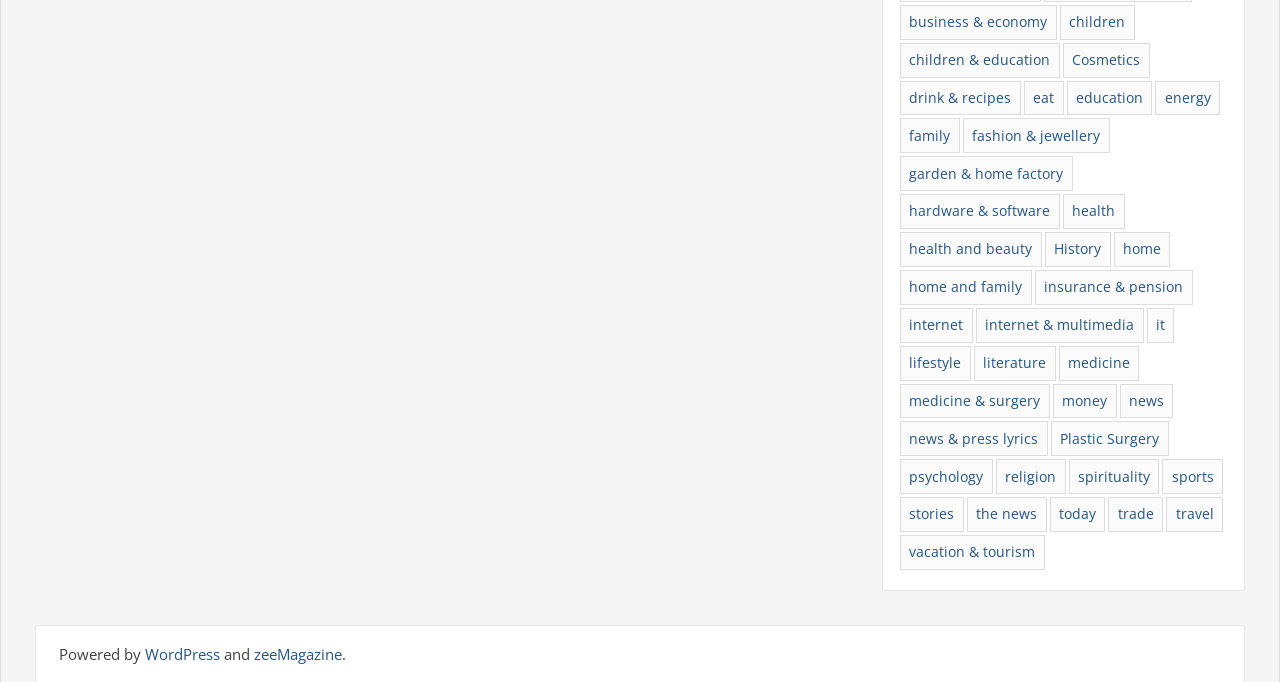Refer to the image and offer a detailed explanation in response to the question: How many categories are available on this webpage?

I counted the number of links on the webpage, each representing a category, and found a total of 183 categories.